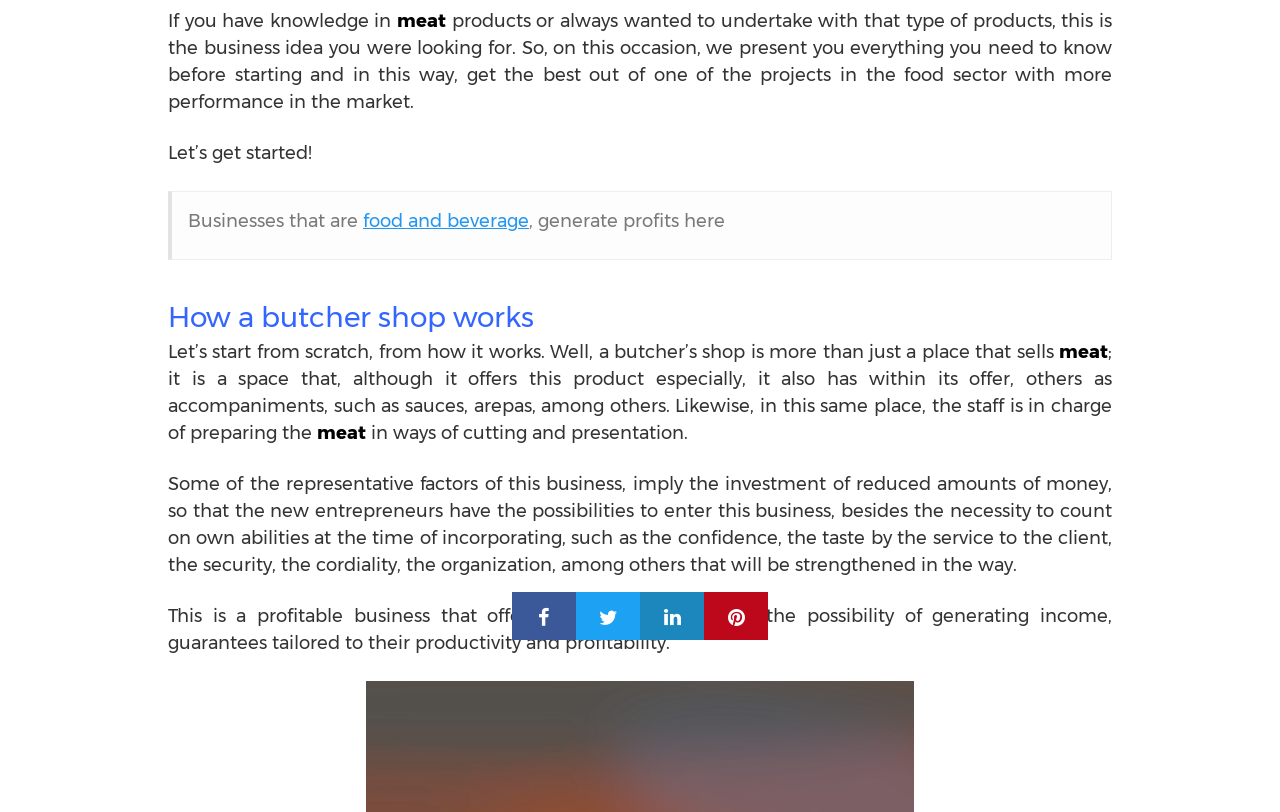Show the bounding box coordinates for the HTML element as described: "food and beverage".

[0.284, 0.258, 0.413, 0.285]